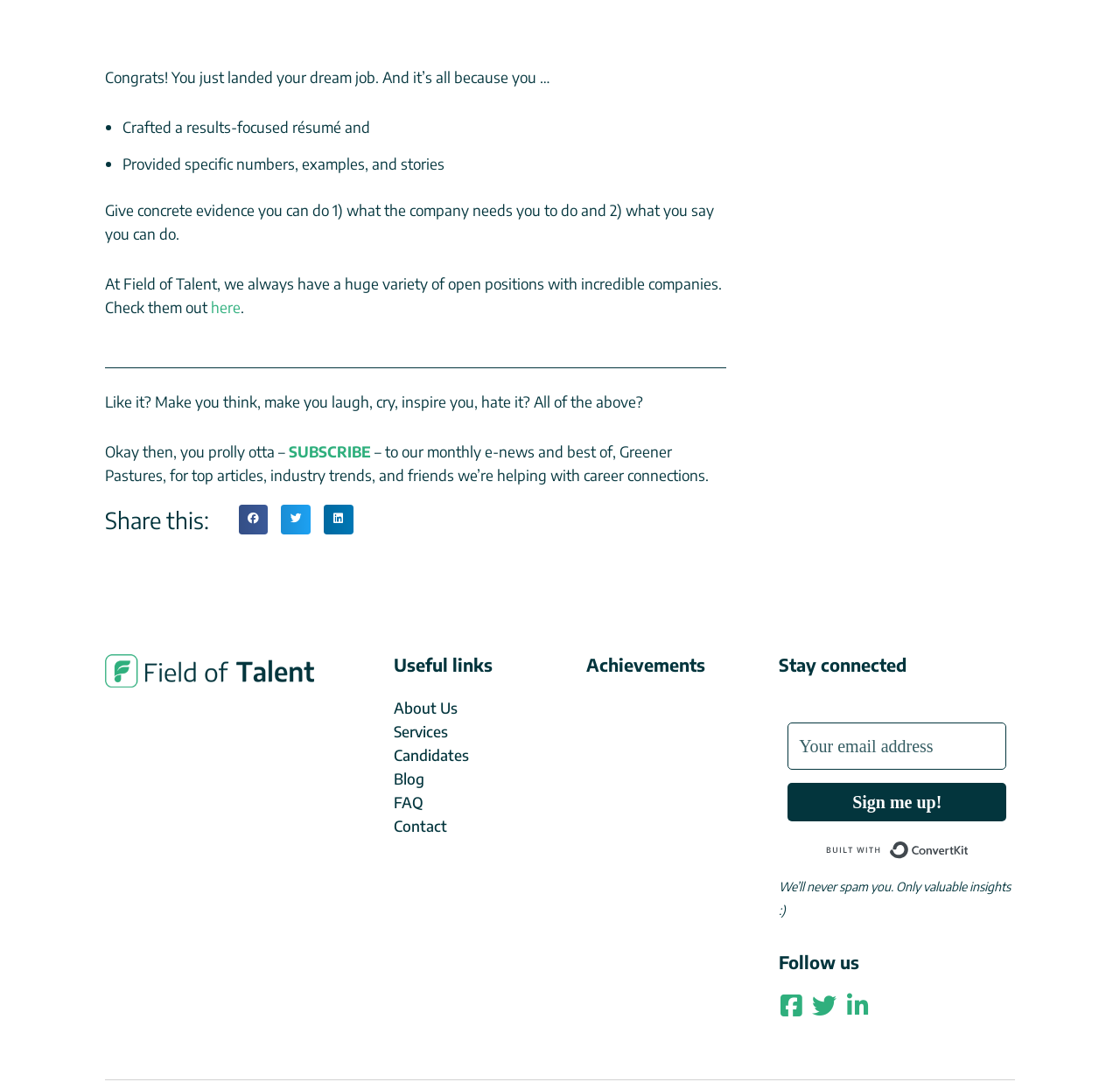What type of content is promised in the 'Greener Pastures' newsletter?
Please provide a comprehensive answer based on the details in the screenshot.

The webpage mentions that the 'Greener Pastures' newsletter will contain top articles, industry trends, and friends they're helping with career connections, suggesting that it will provide valuable insights and resources for career development.